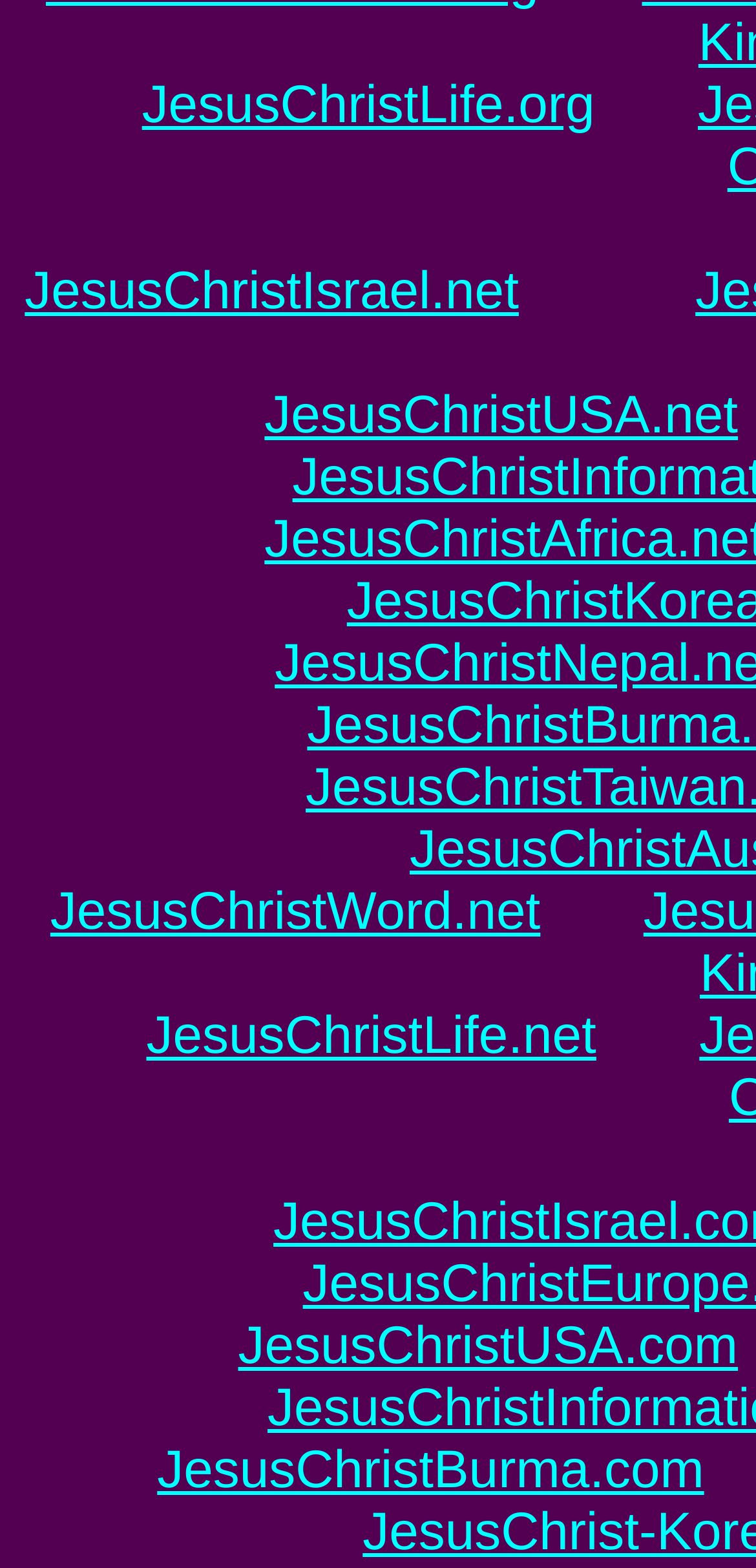Identify the bounding box of the HTML element described as: "JesusChristBurma.com".

[0.208, 0.918, 0.931, 0.956]